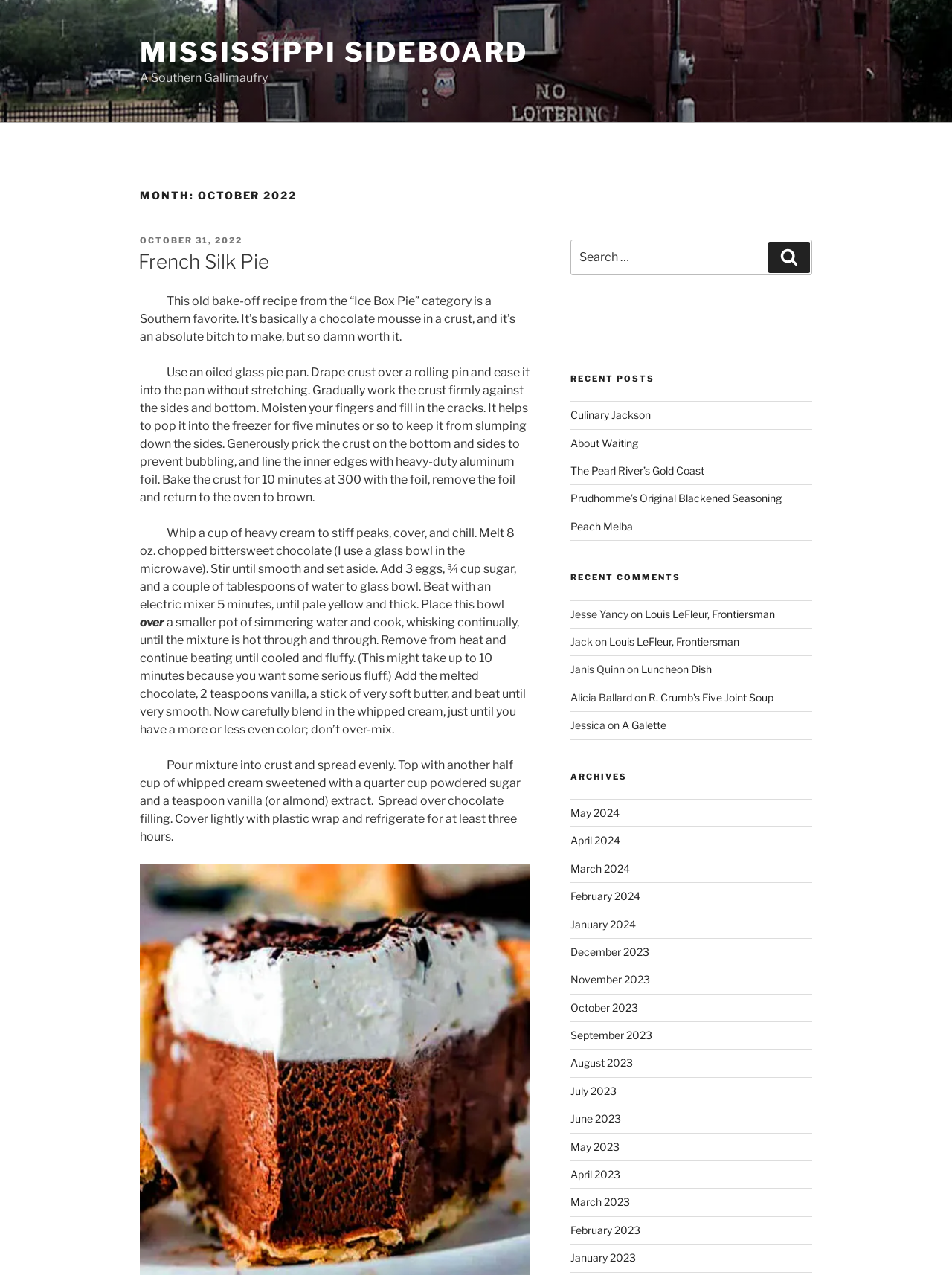Please provide the bounding box coordinates for the element that needs to be clicked to perform the following instruction: "Follow the website". The coordinates should be given as four float numbers between 0 and 1, i.e., [left, top, right, bottom].

[0.599, 0.241, 0.853, 0.252]